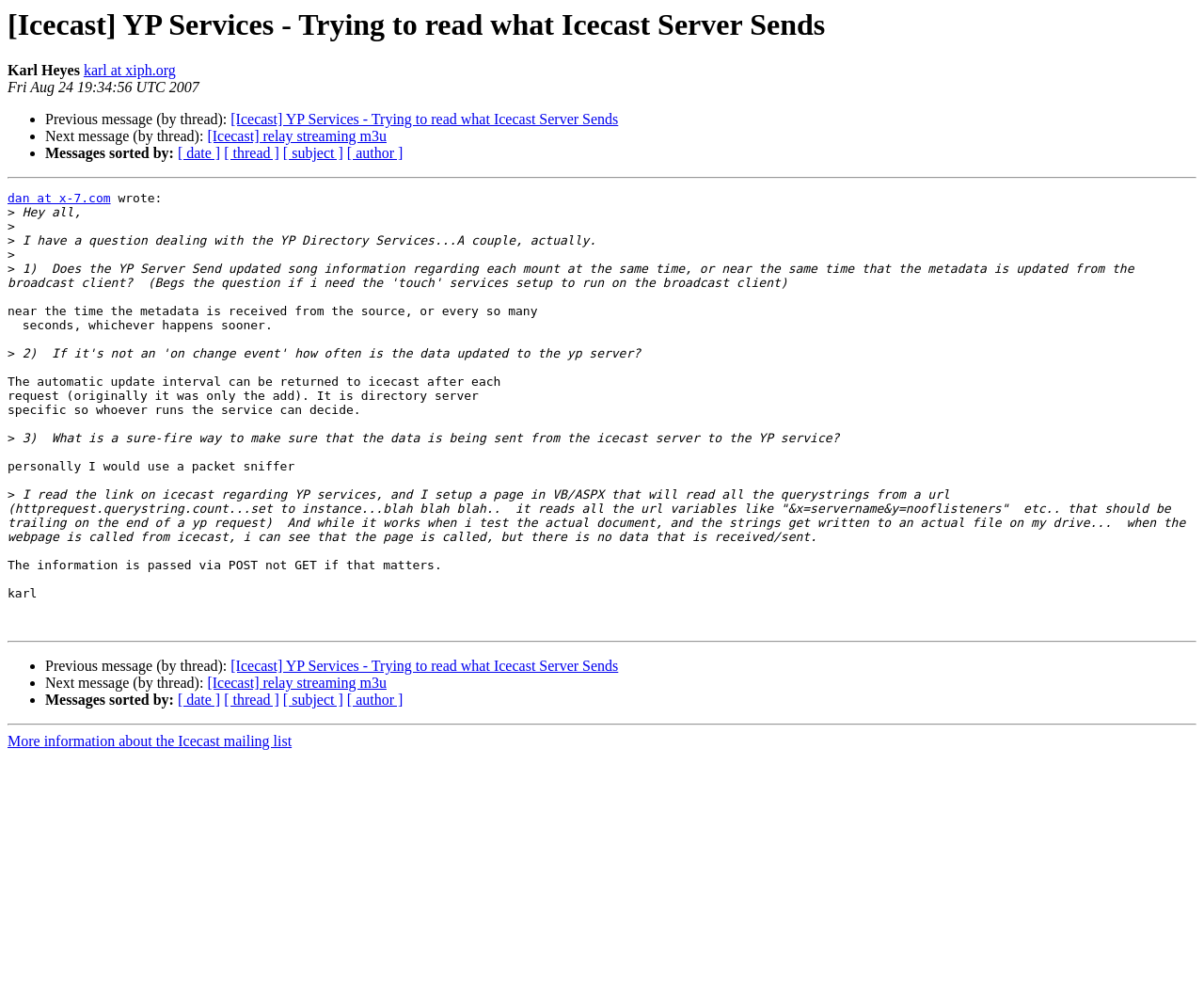Provide a short answer to the following question with just one word or phrase: How many separators are there on the webpage?

3